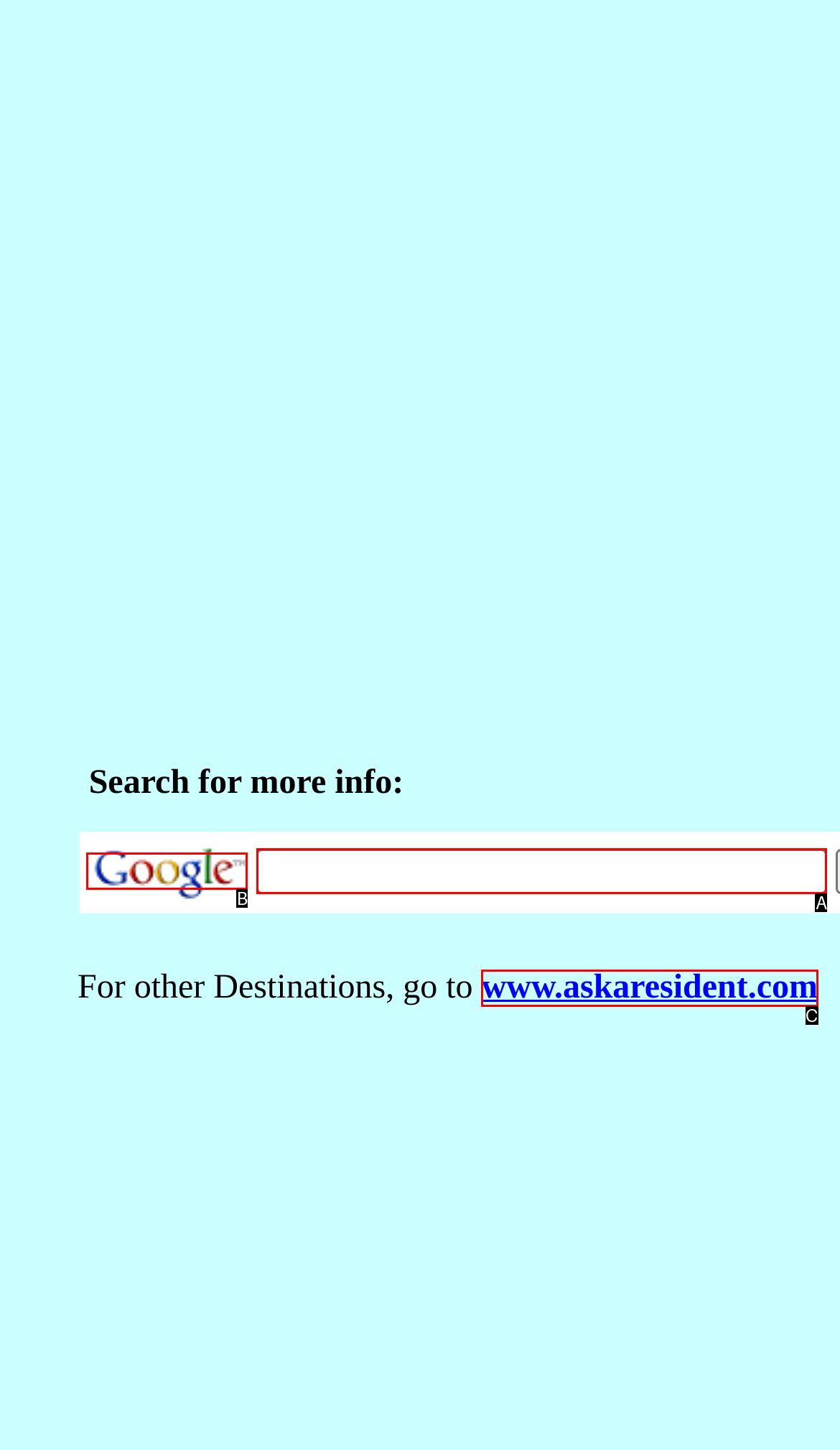Identify the matching UI element based on the description: name="q"
Reply with the letter from the available choices.

A